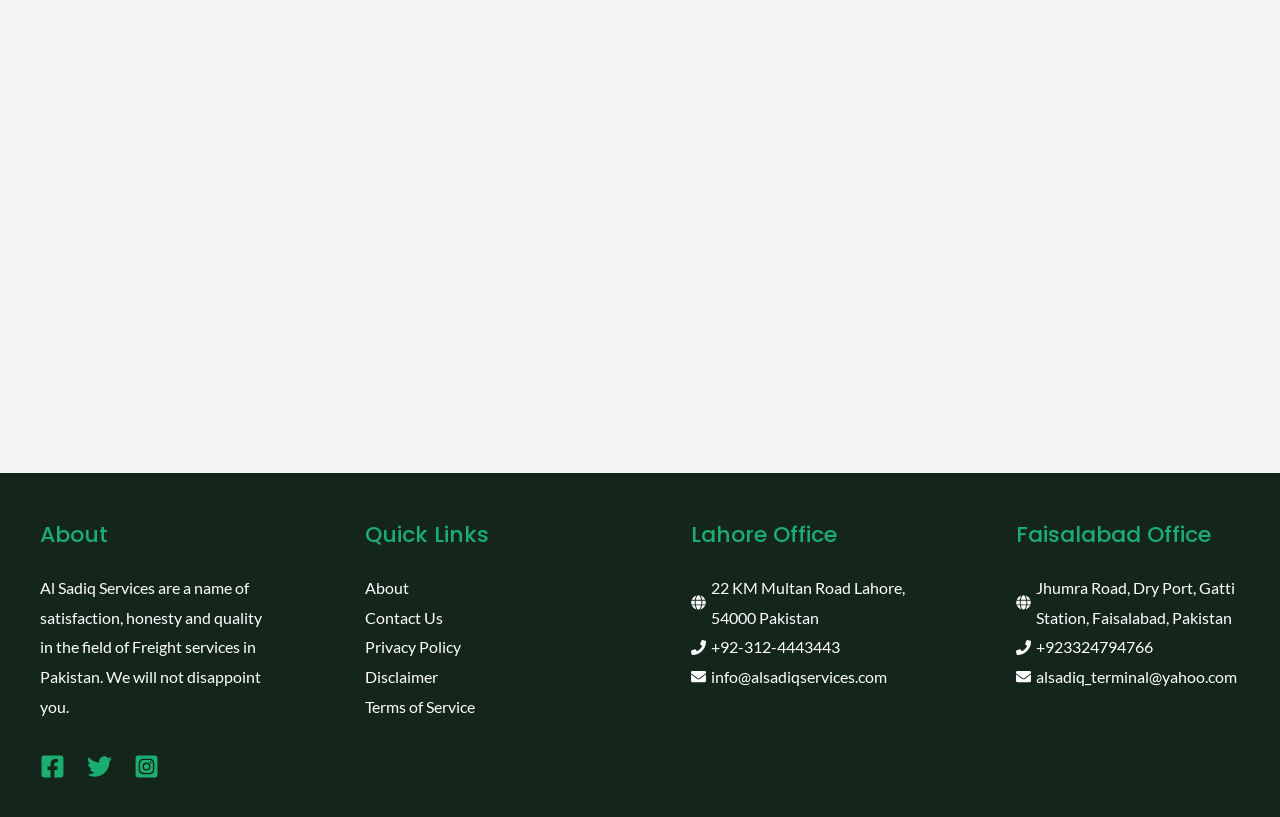Based on the element description "Privacy Policy", predict the bounding box coordinates of the UI element.

[0.285, 0.78, 0.36, 0.803]